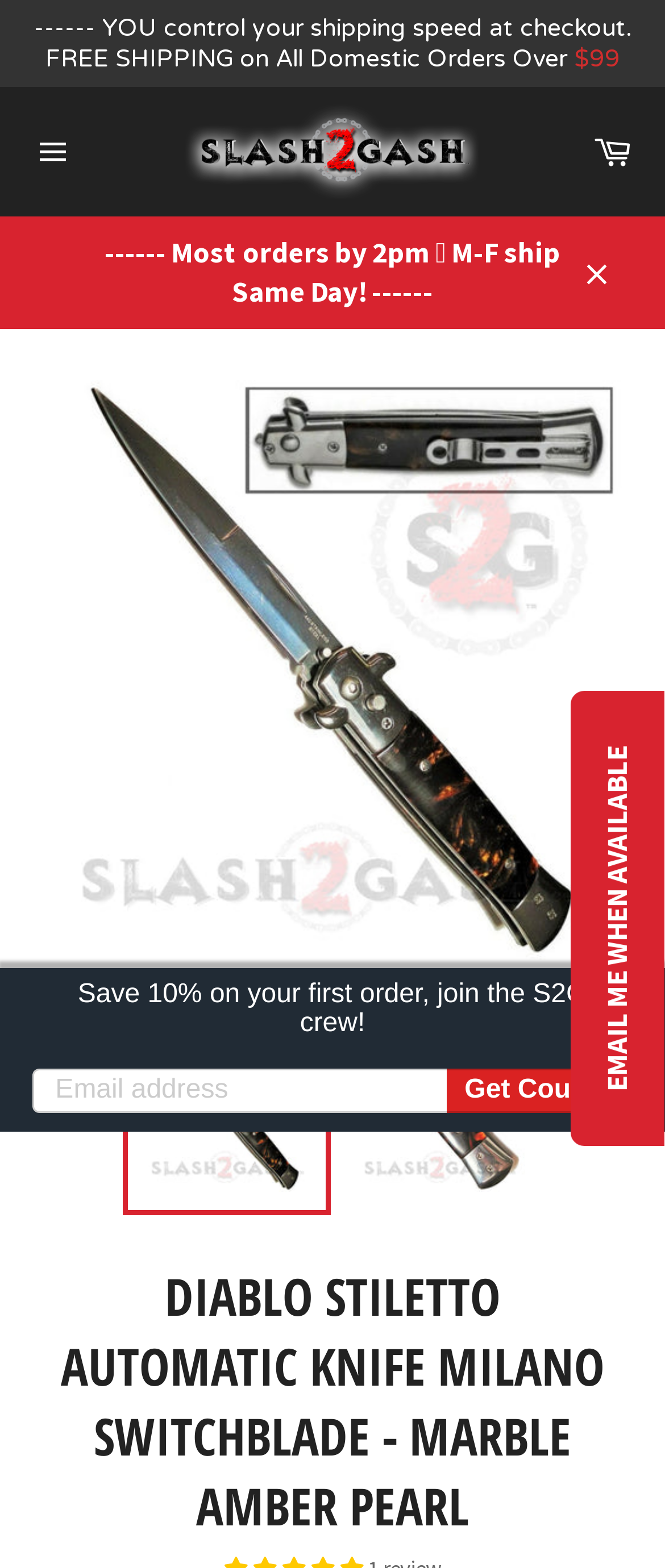What is the price of the Diablo Stiletto Automatic Knife?
Using the image provided, answer with just one word or phrase.

$99